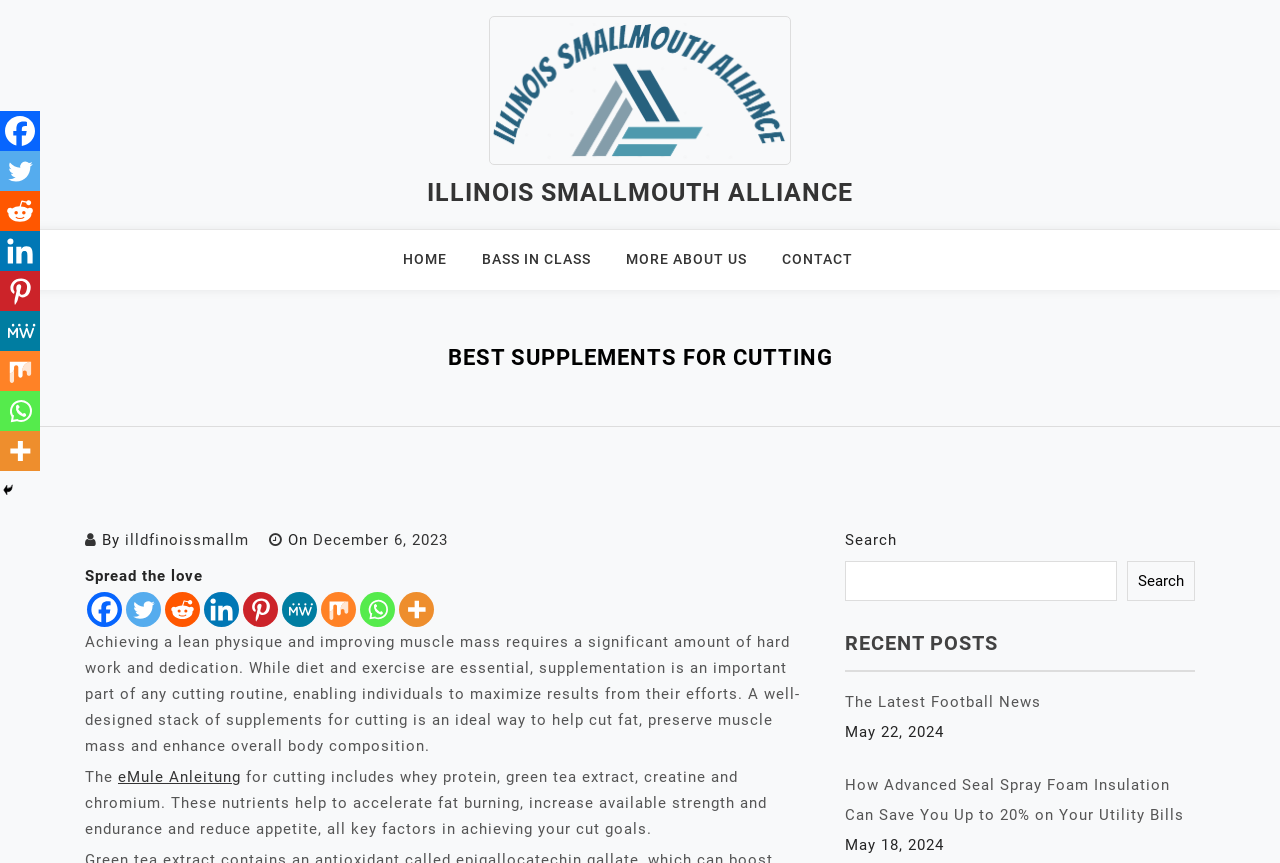Find the bounding box coordinates of the clickable area that will achieve the following instruction: "Click on the 'HOME' link".

[0.314, 0.267, 0.368, 0.336]